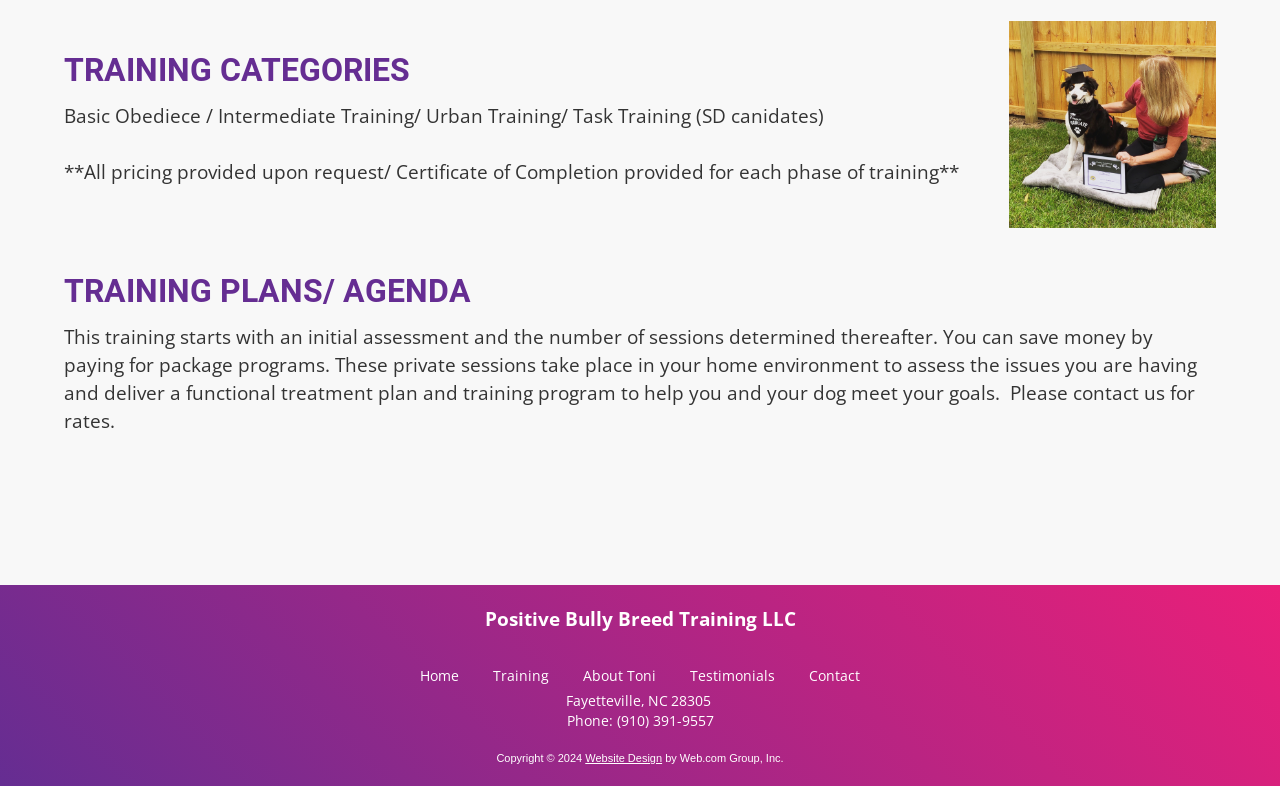Refer to the image and provide an in-depth answer to the question: 
What is the name of the training company?

I found the name of the training company by looking at the top navigation menu, where it is written as 'Positive Bully Breed Training LLC HomeTrainingAbout ToniTestimonialsContact Fayetteville, NC 28305 Phone: (910) 391-9557'.